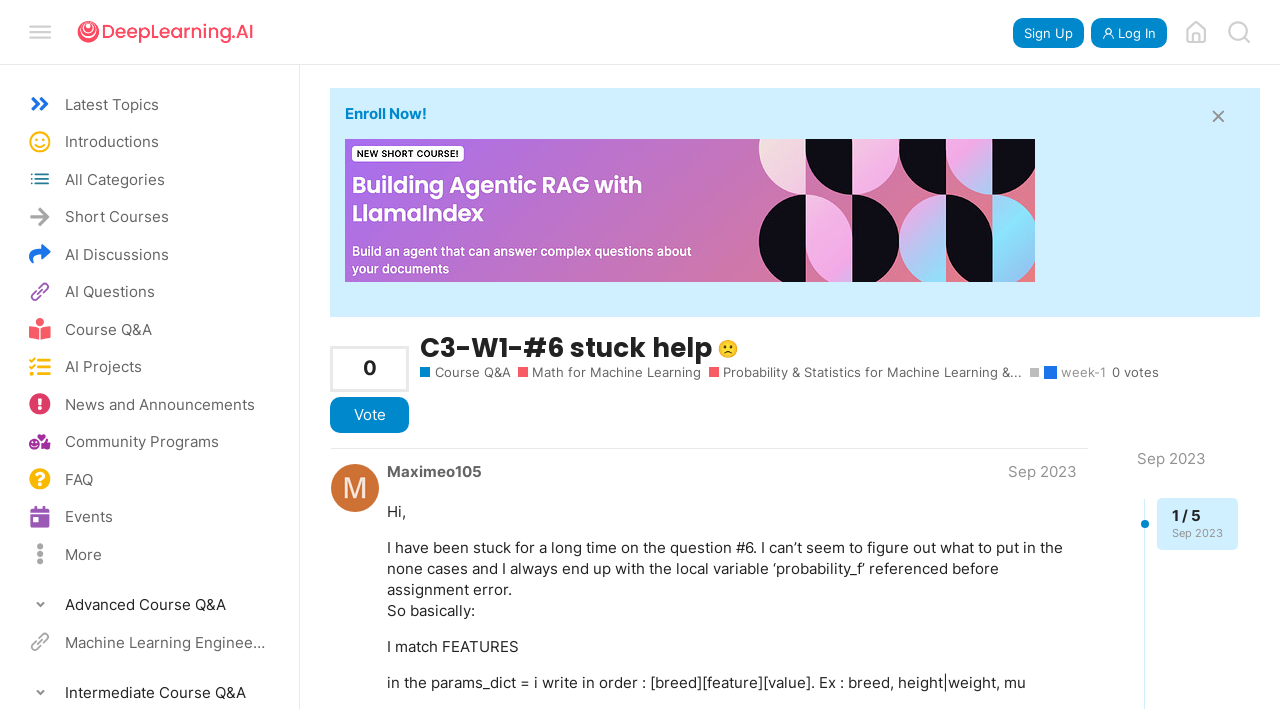Please respond in a single word or phrase: 
What is the name of the course specialization mentioned on the webpage?

Machine Learning Engineering for Production (MLOps)